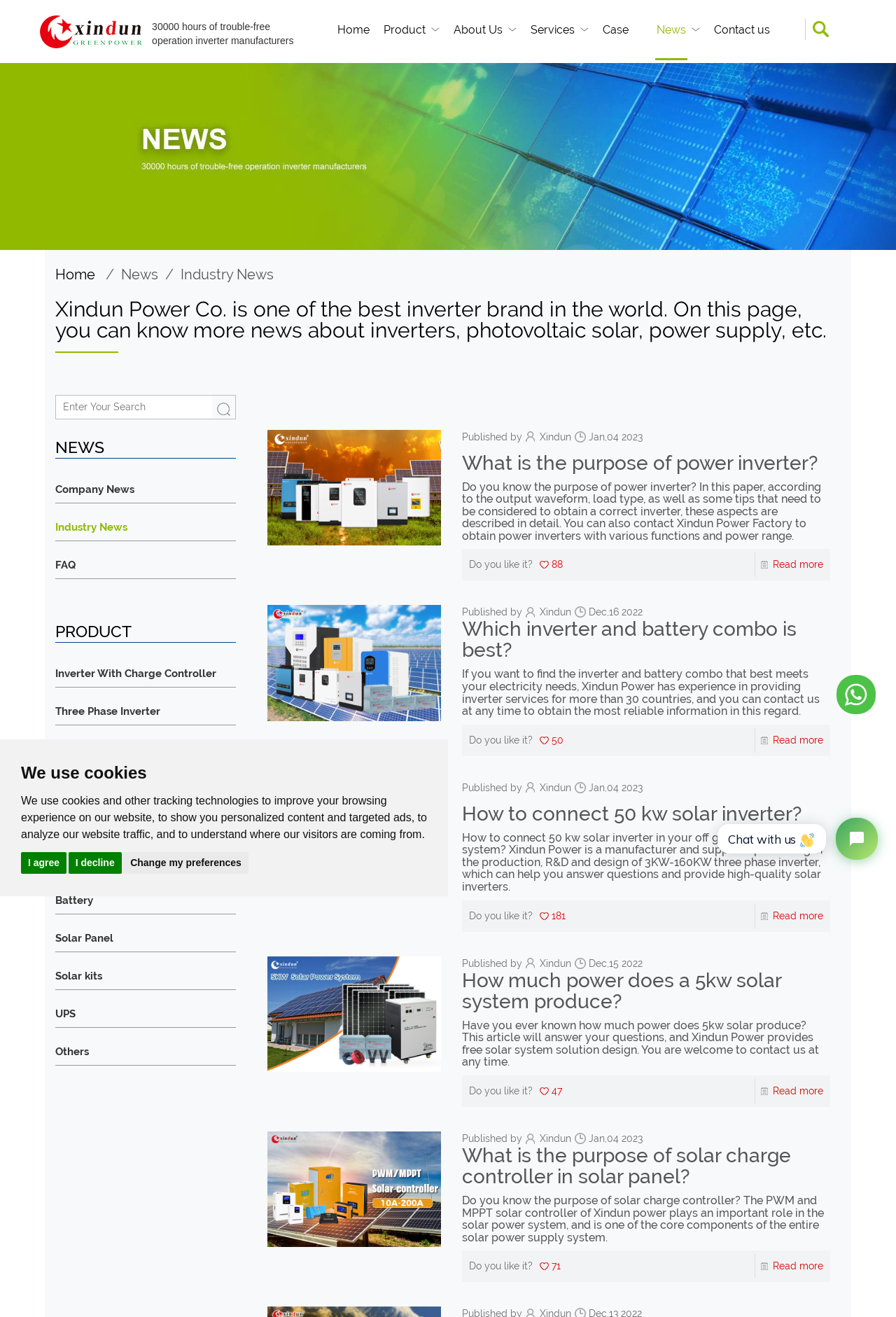Determine the bounding box coordinates of the clickable region to carry out the instruction: "Read more about 'Which inverter and battery combo is best?'".

[0.862, 0.553, 0.919, 0.571]